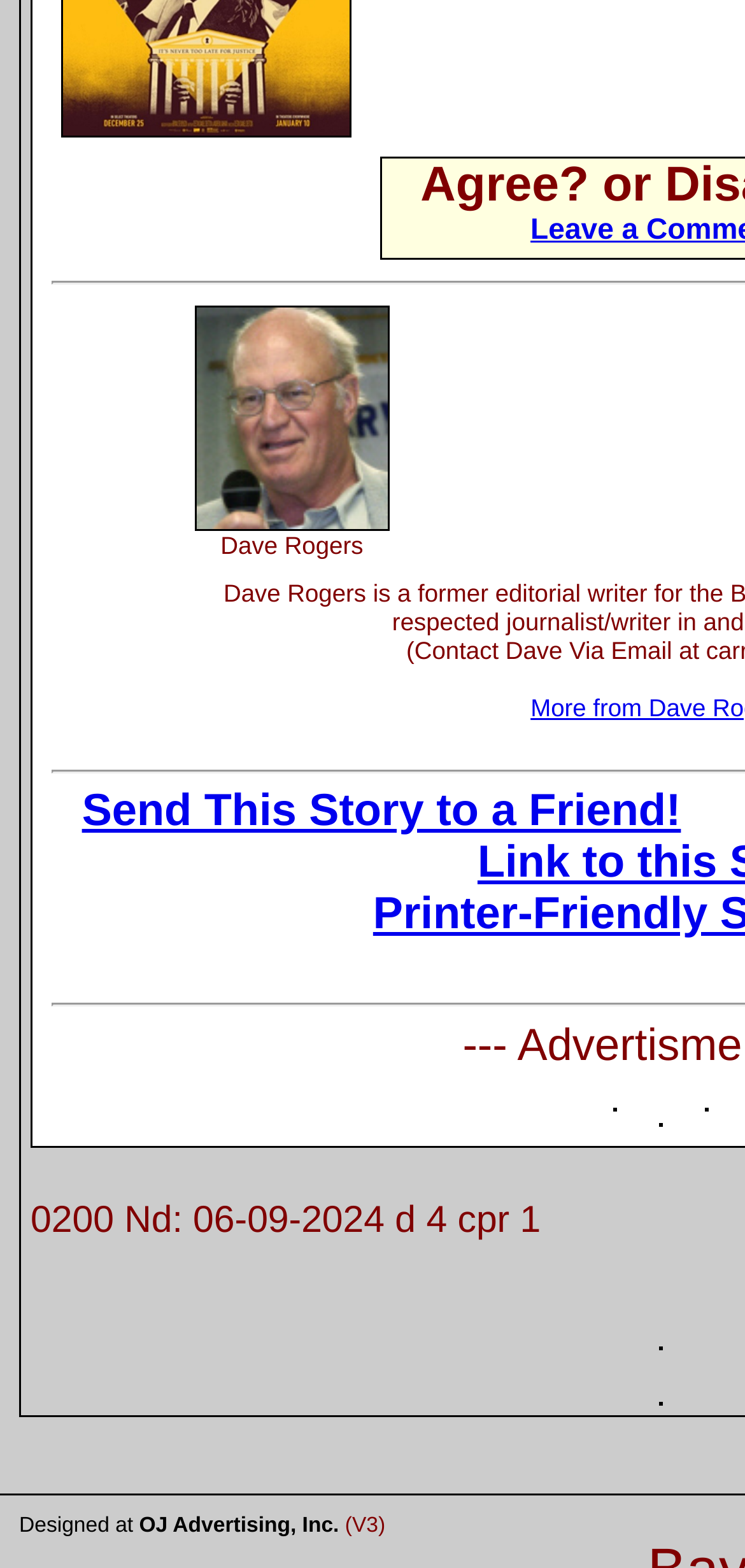What is the company mentioned at the bottom of the webpage? Based on the image, give a response in one word or a short phrase.

OJ Advertising, Inc.